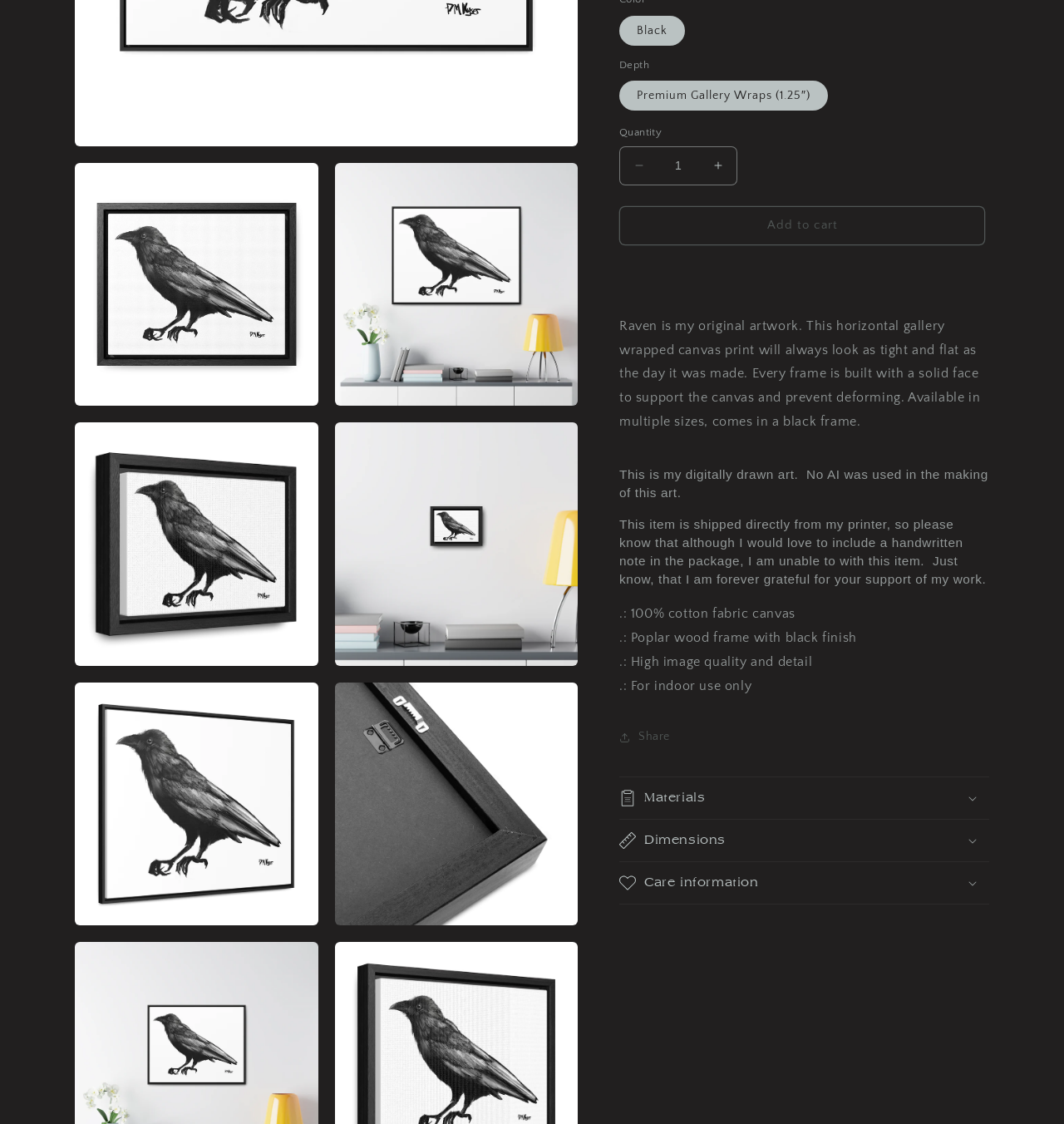Given the element description: "Melissa Rauch LPC", predict the bounding box coordinates of the UI element it refers to, using four float numbers between 0 and 1, i.e., [left, top, right, bottom].

None